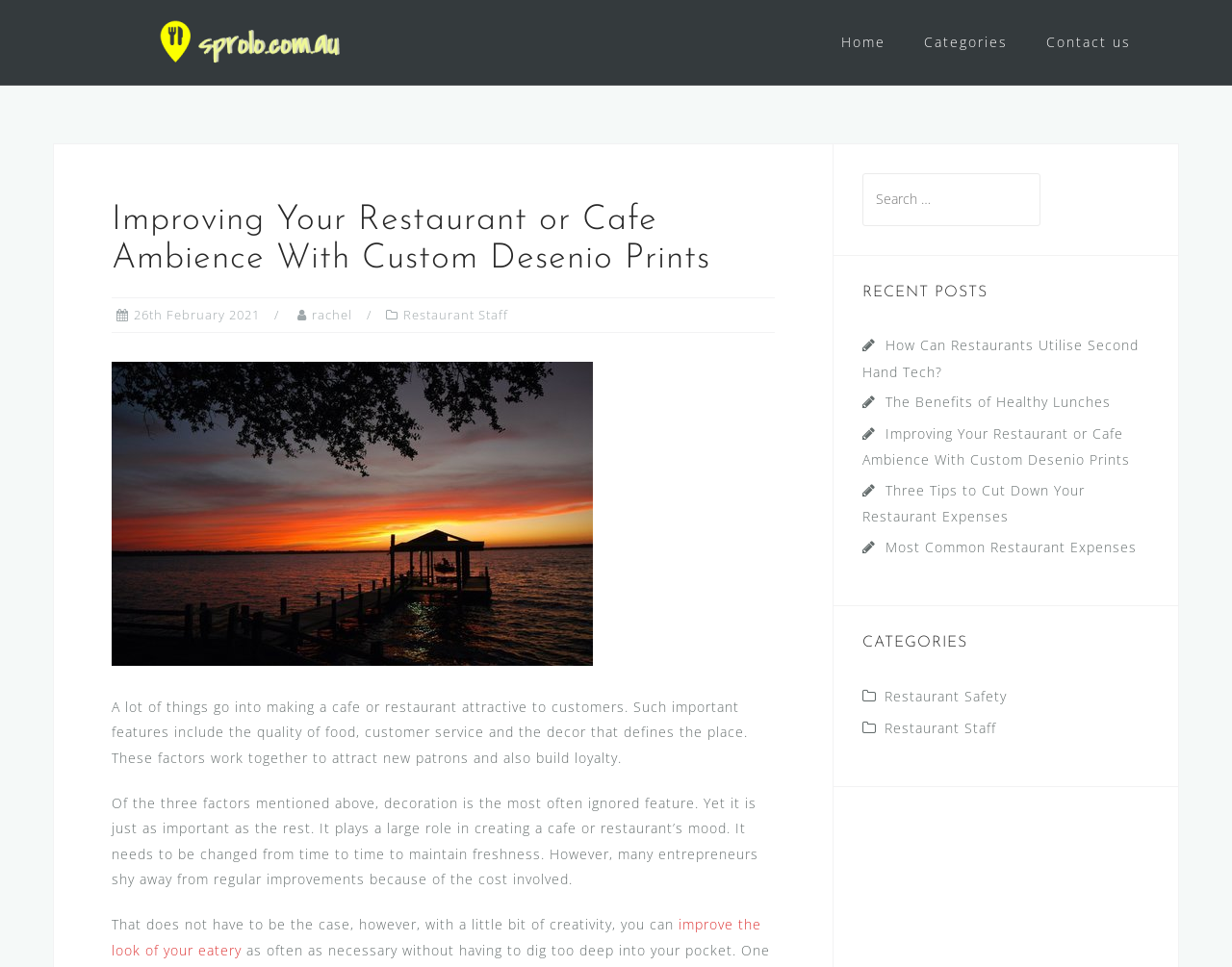Locate the bounding box coordinates of the clickable area needed to fulfill the instruction: "search for something".

[0.7, 0.179, 0.933, 0.233]